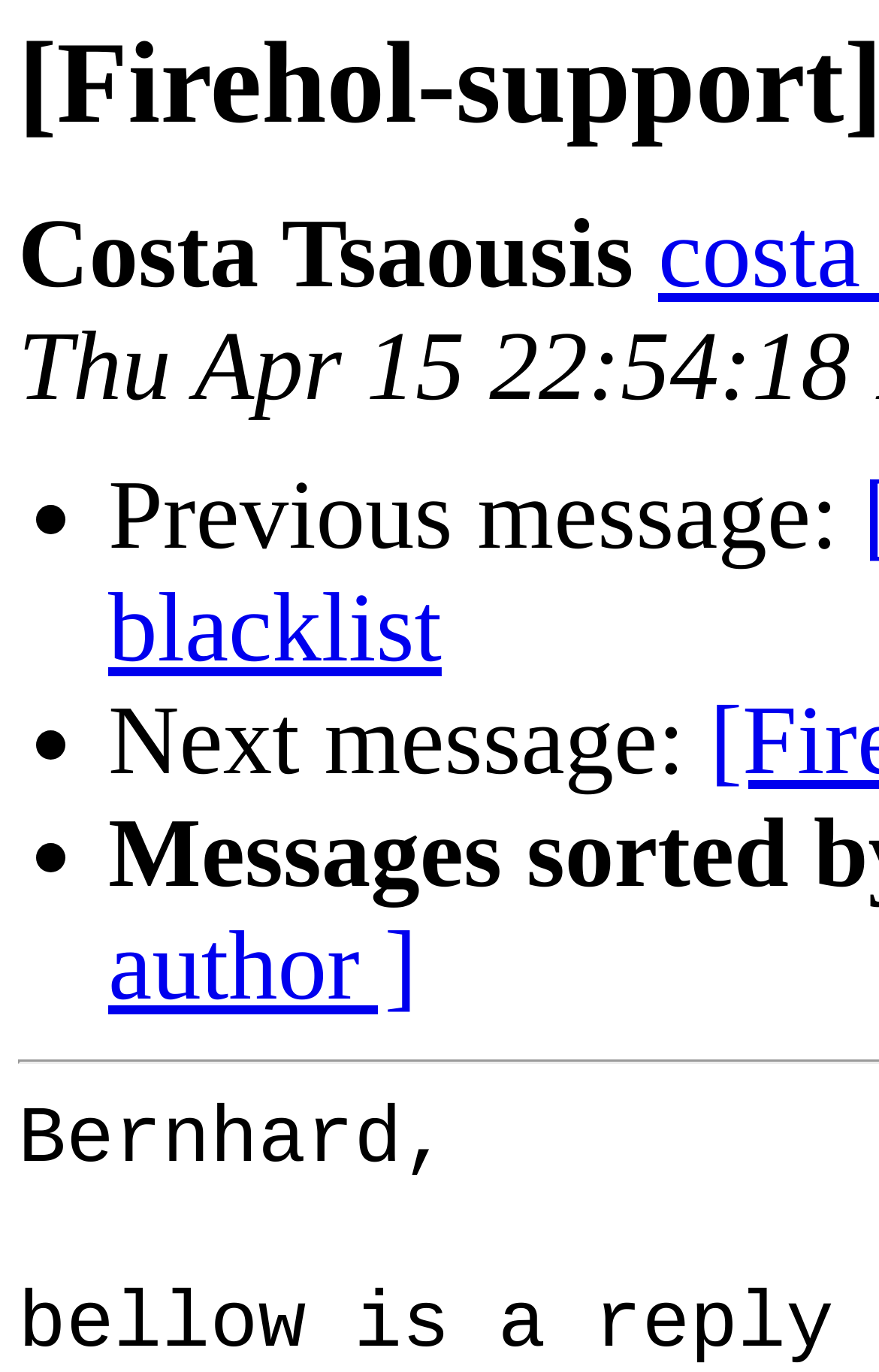Please identify and generate the text content of the webpage's main heading.

[Firehol-support] very long blacklist